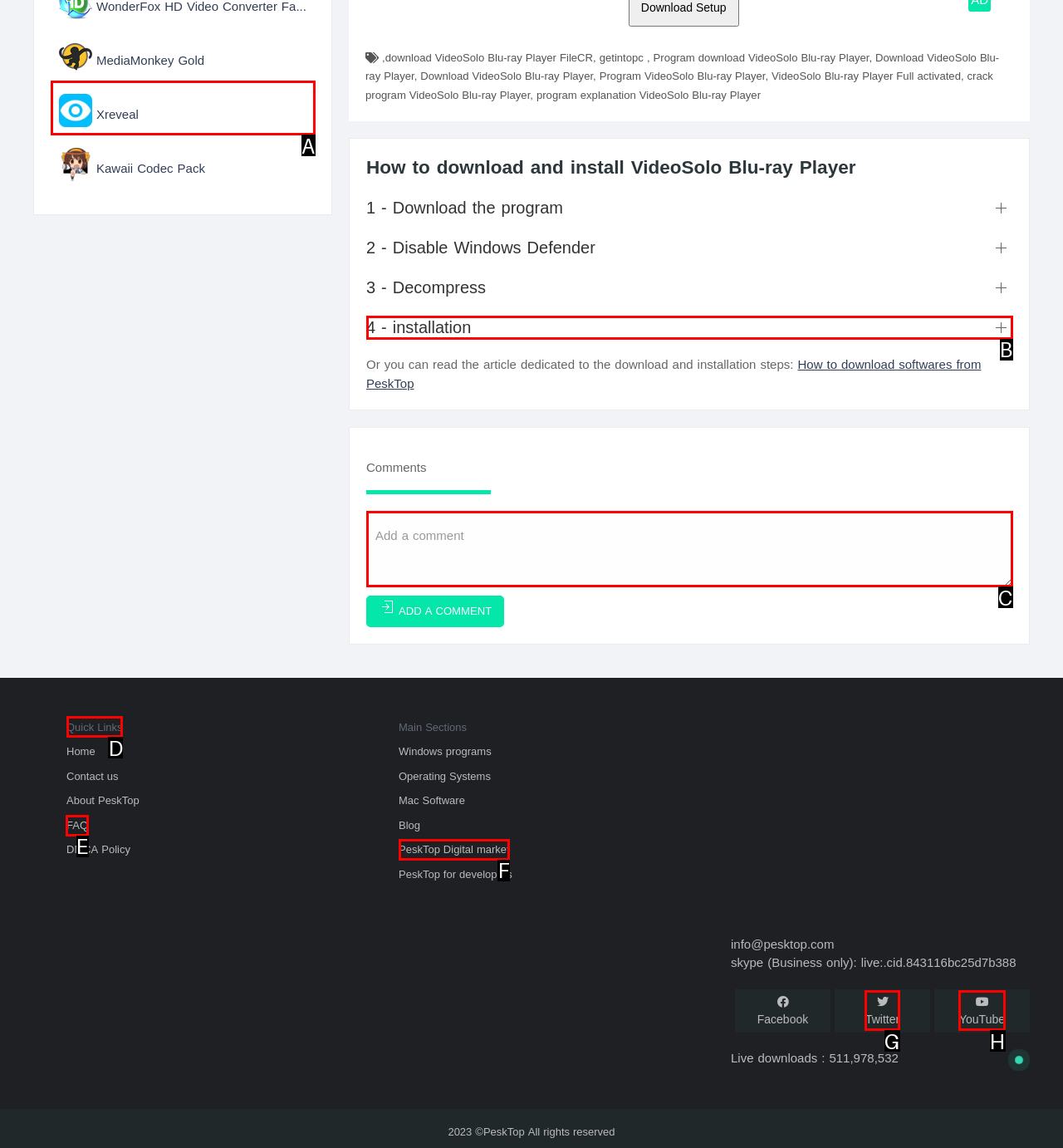For the task: Check the FAQ, identify the HTML element to click.
Provide the letter corresponding to the right choice from the given options.

E